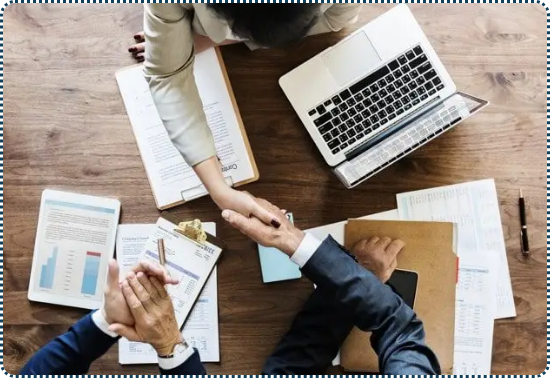Answer in one word or a short phrase: 
What is the person in the black suit holding?

A folder